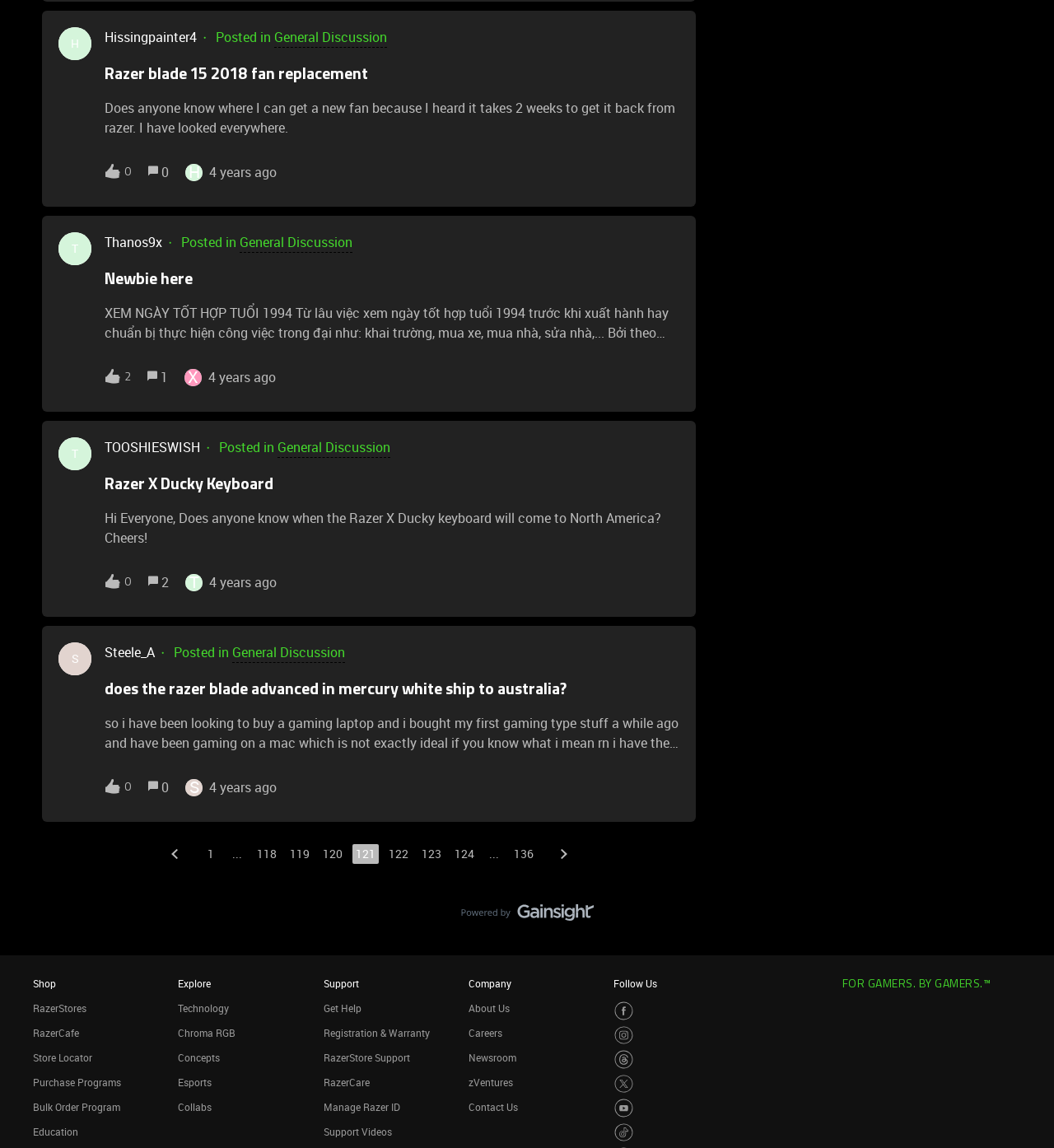Determine the bounding box coordinates of the target area to click to execute the following instruction: "Click on the 'Razer X Ducky Keyboard' link."

[0.099, 0.413, 0.645, 0.432]